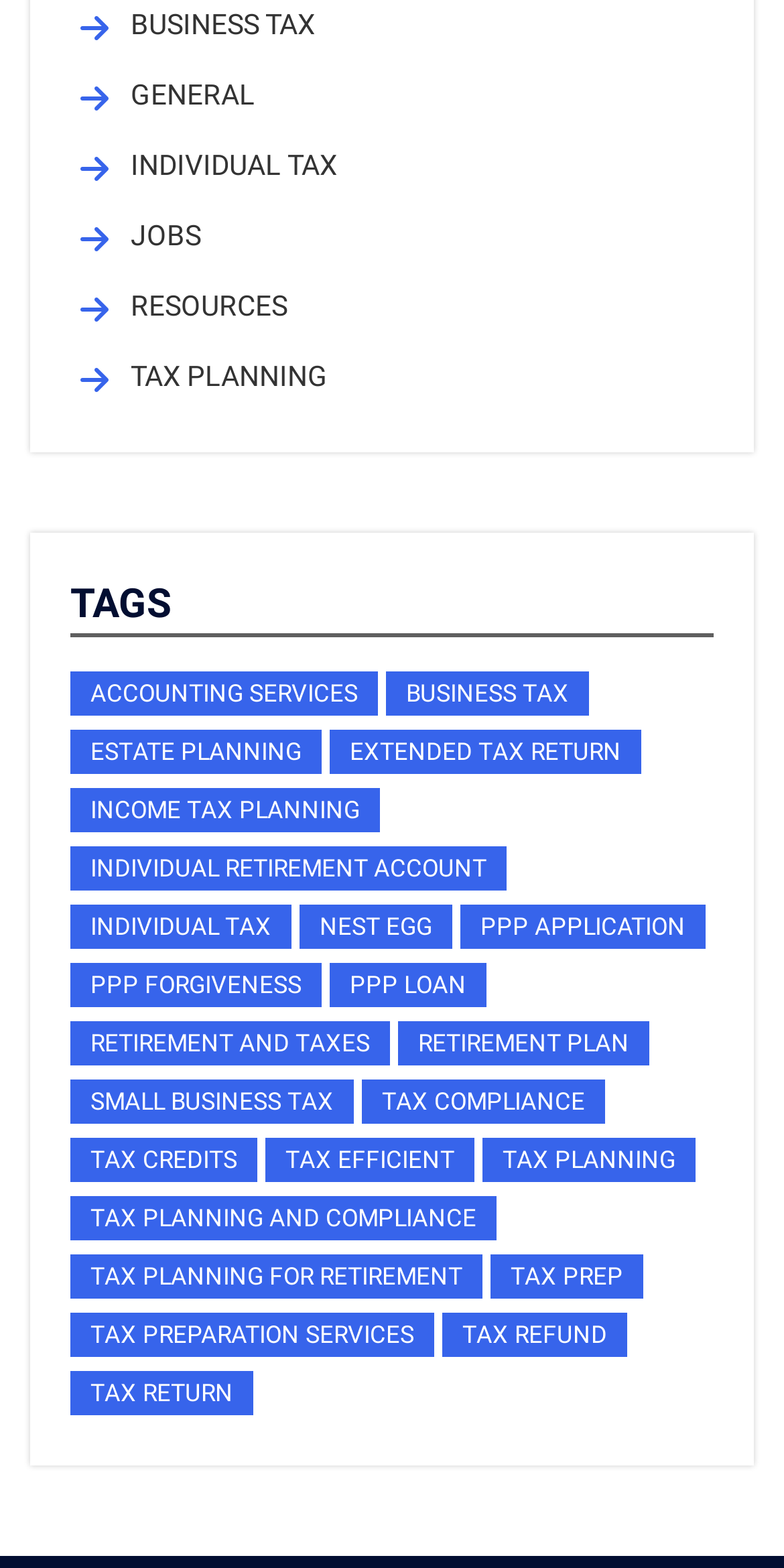Extract the bounding box coordinates of the UI element described: "tax planning for retirement". Provide the coordinates in the format [left, top, right, bottom] with values ranging from 0 to 1.

[0.09, 0.8, 0.615, 0.828]